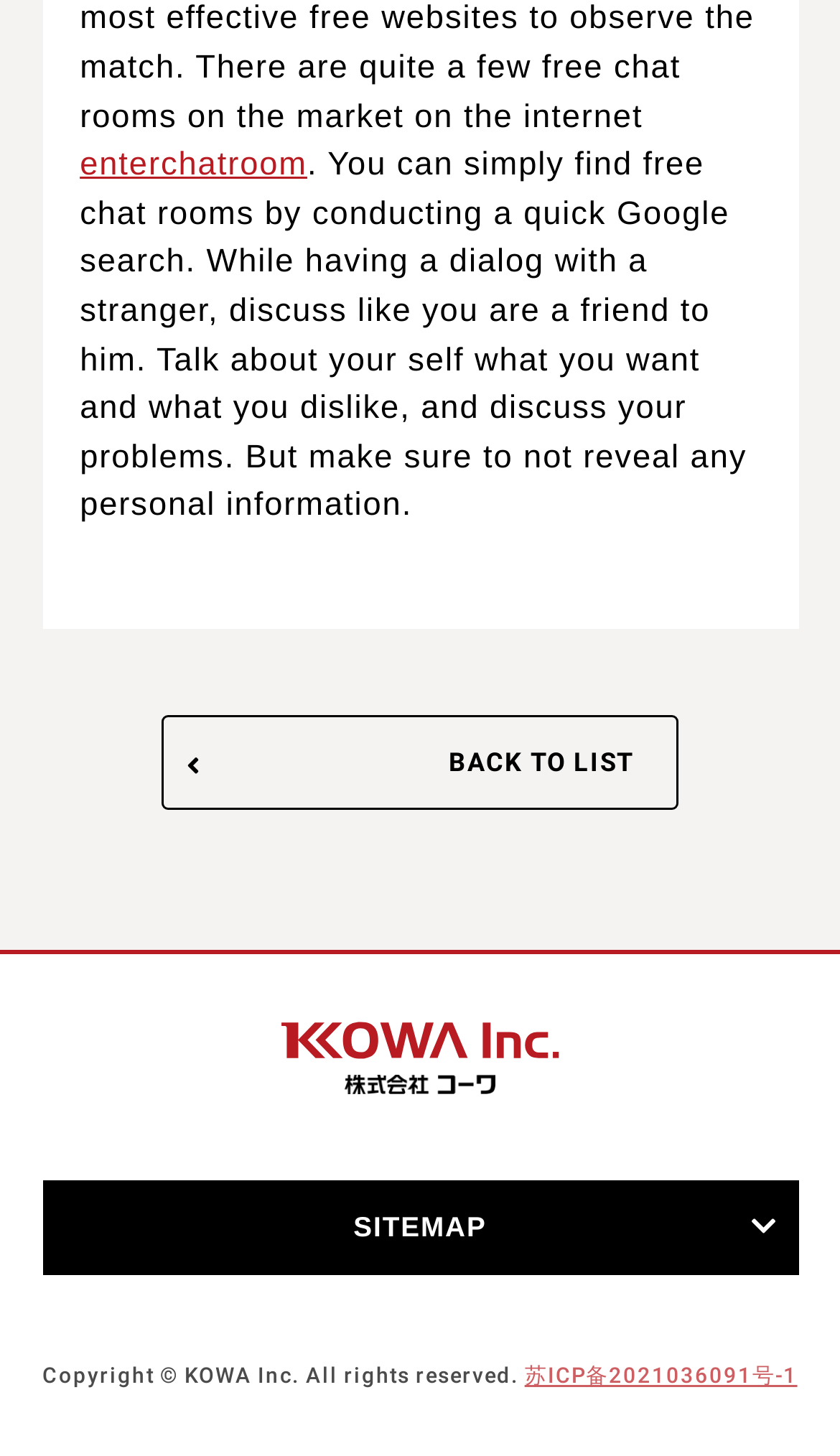Provide the bounding box coordinates of the HTML element this sentence describes: "aria-label="Mobile menu icon"".

None